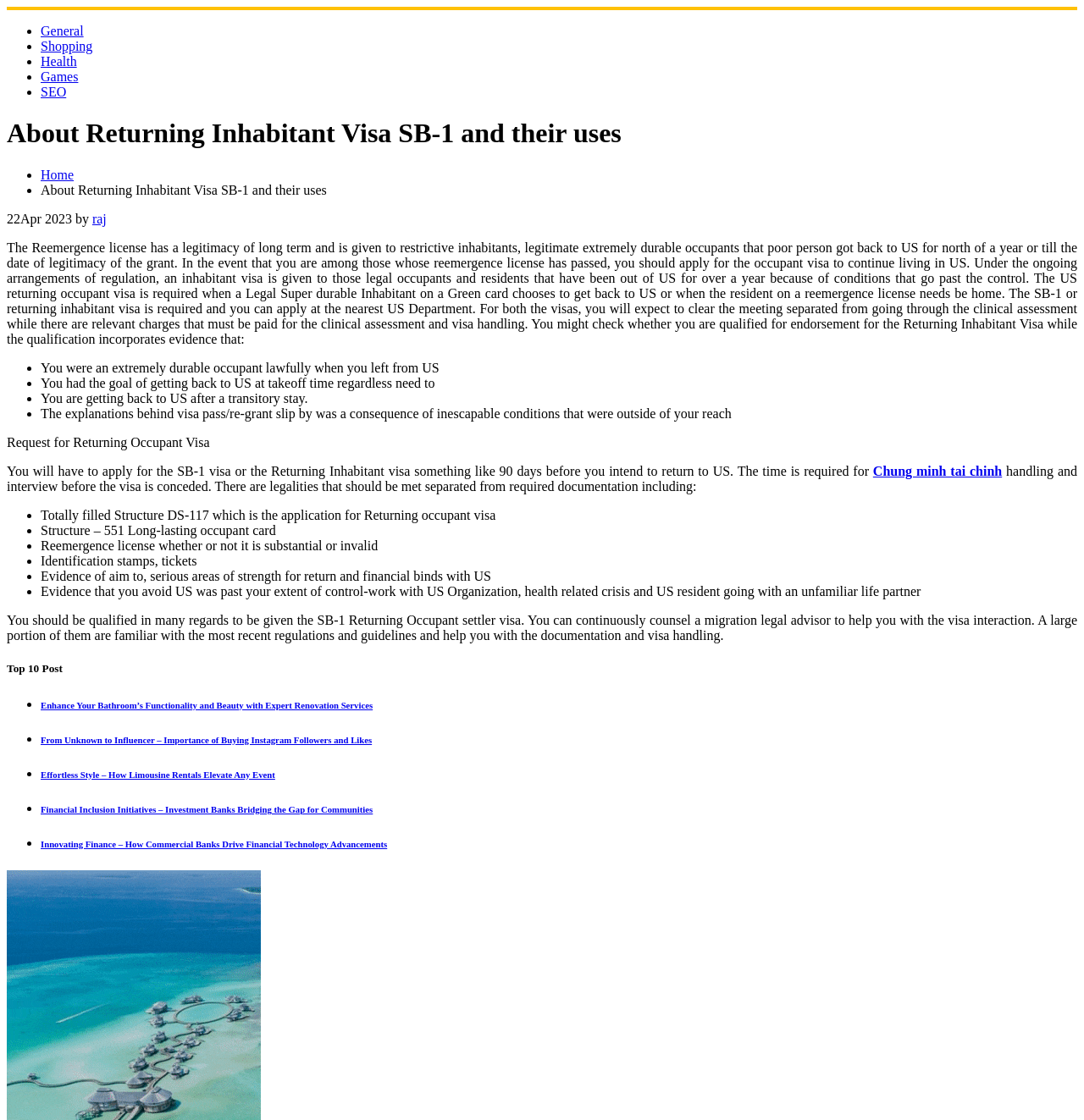Provide the bounding box for the UI element matching this description: "Shopping".

[0.038, 0.035, 0.085, 0.048]